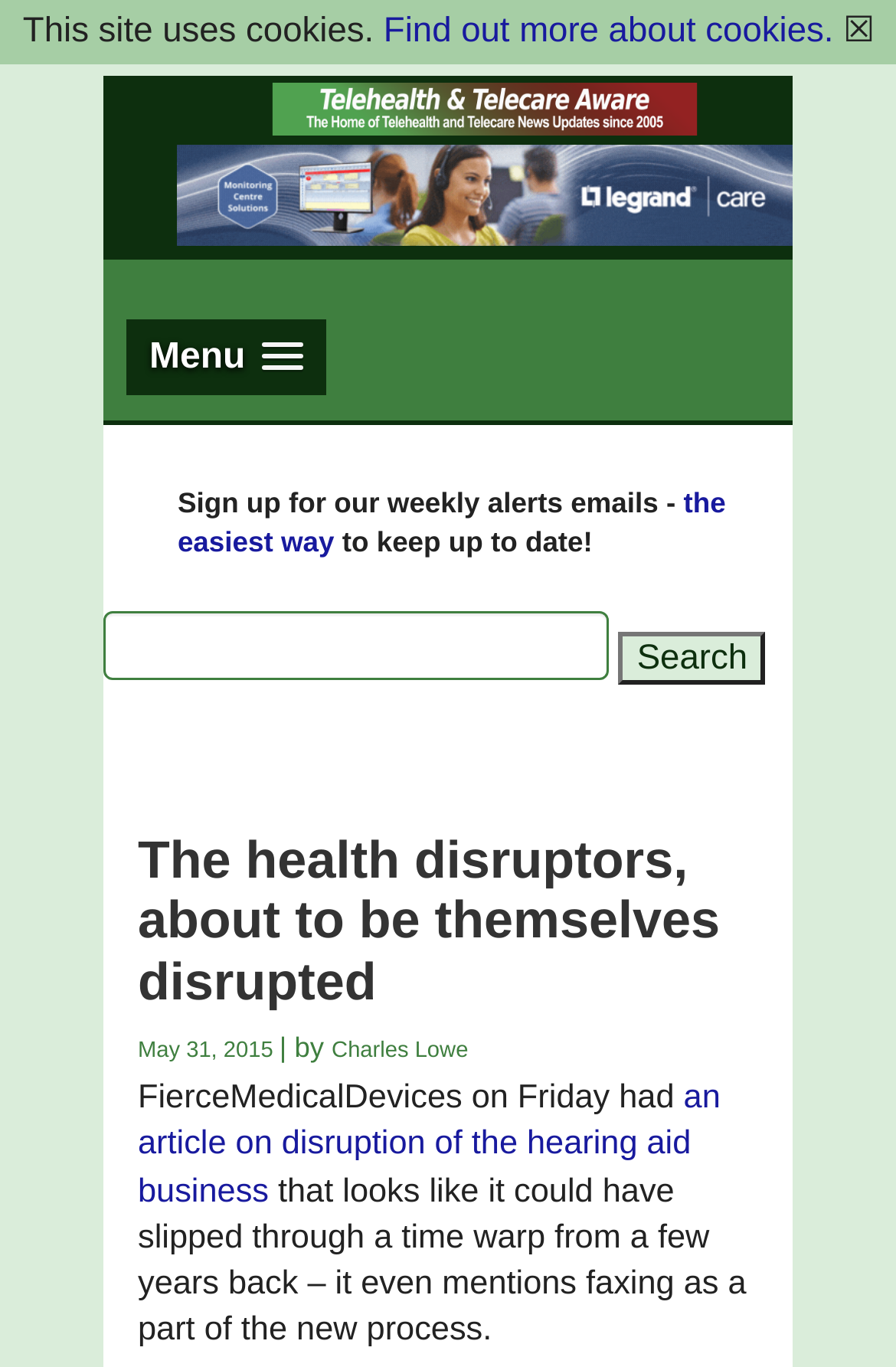Determine the main heading of the webpage and generate its text.

The health disruptors, about to be themselves disrupted